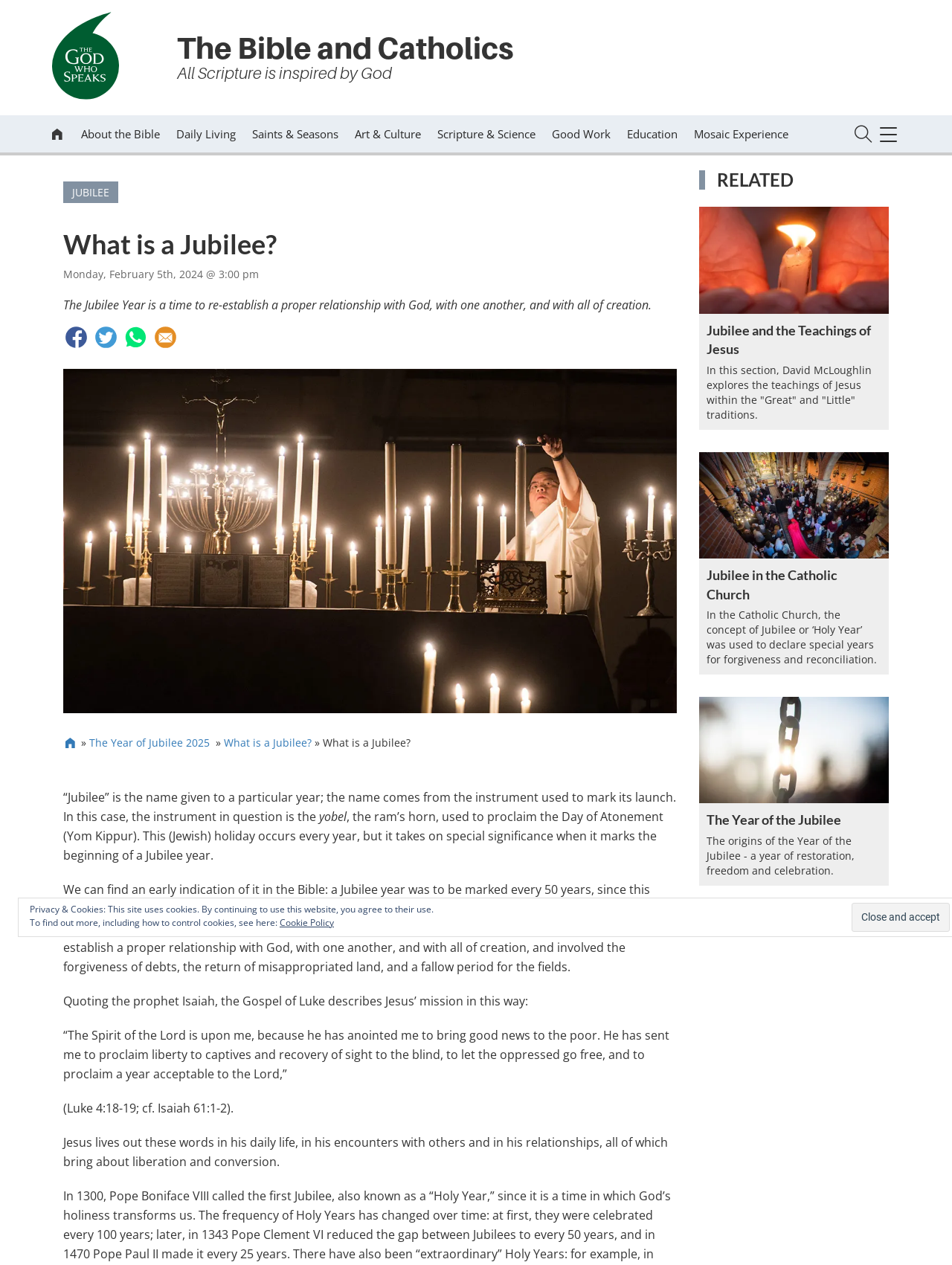Identify and provide the main heading of the webpage.

The Bible and Catholics